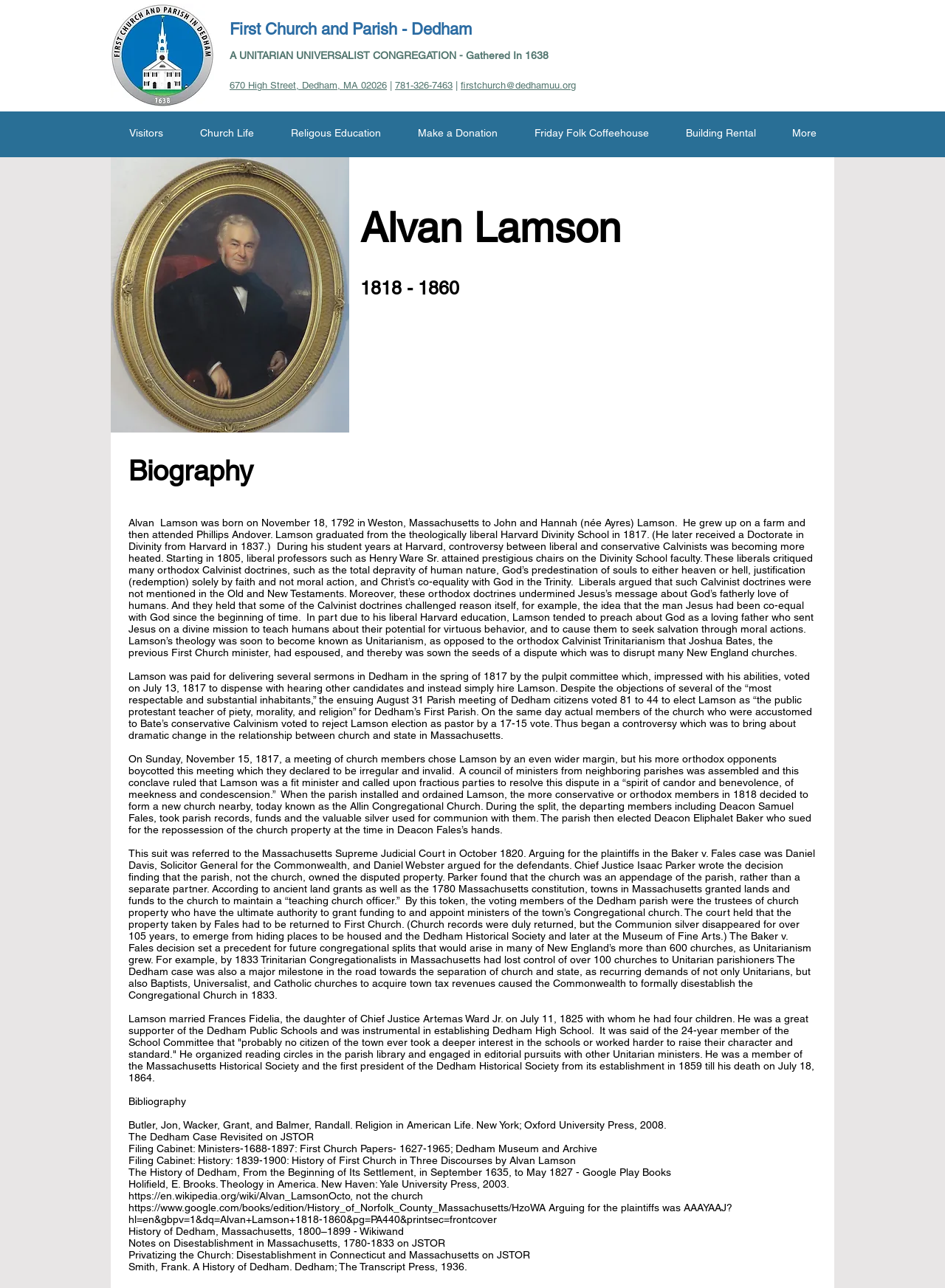Determine the bounding box coordinates for the HTML element mentioned in the following description: "Contact Us". The coordinates should be a list of four floats ranging from 0 to 1, represented as [left, top, right, bottom].

None